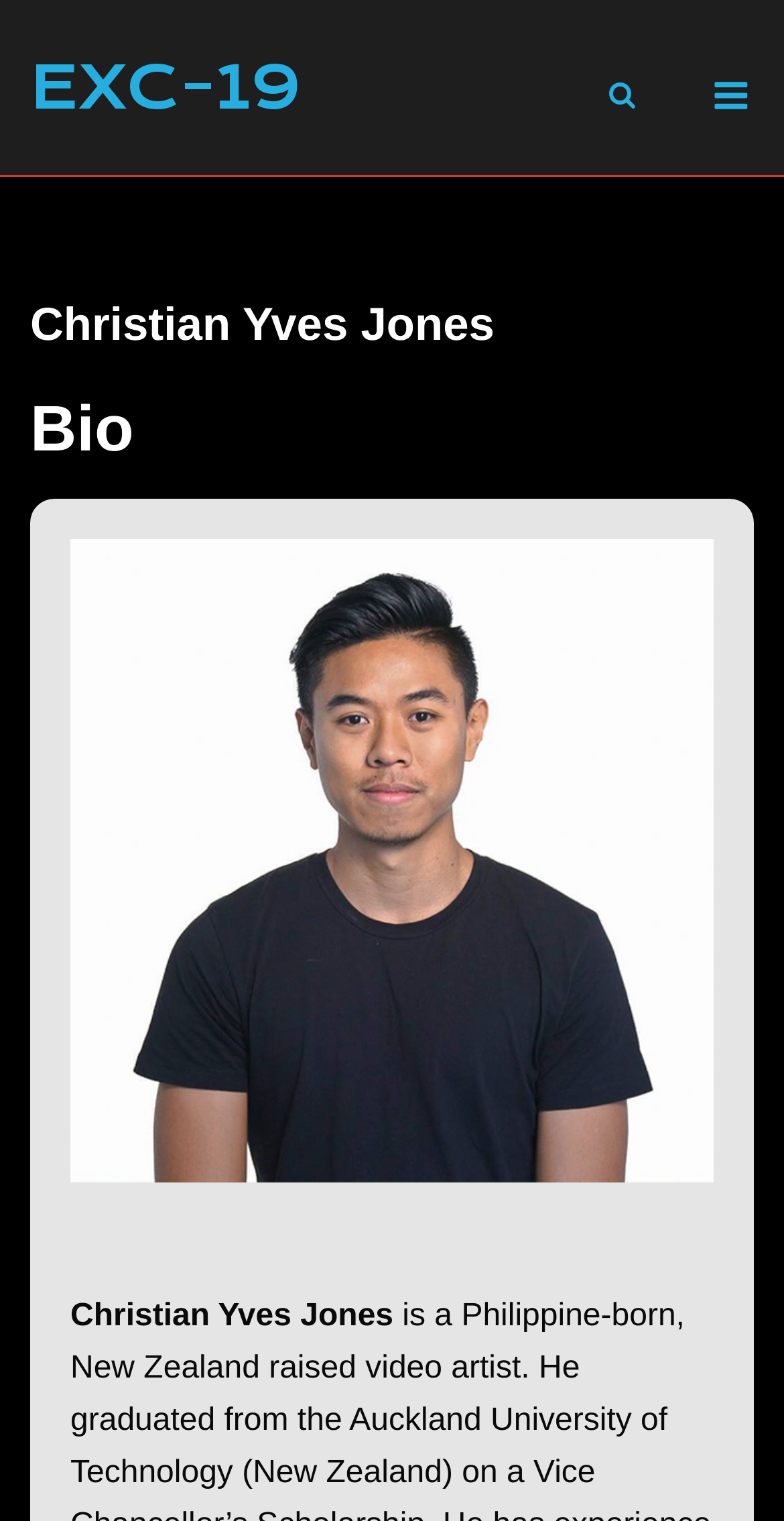What is the name of the person on this webpage?
Using the image provided, answer with just one word or phrase.

Christian Yves Jones